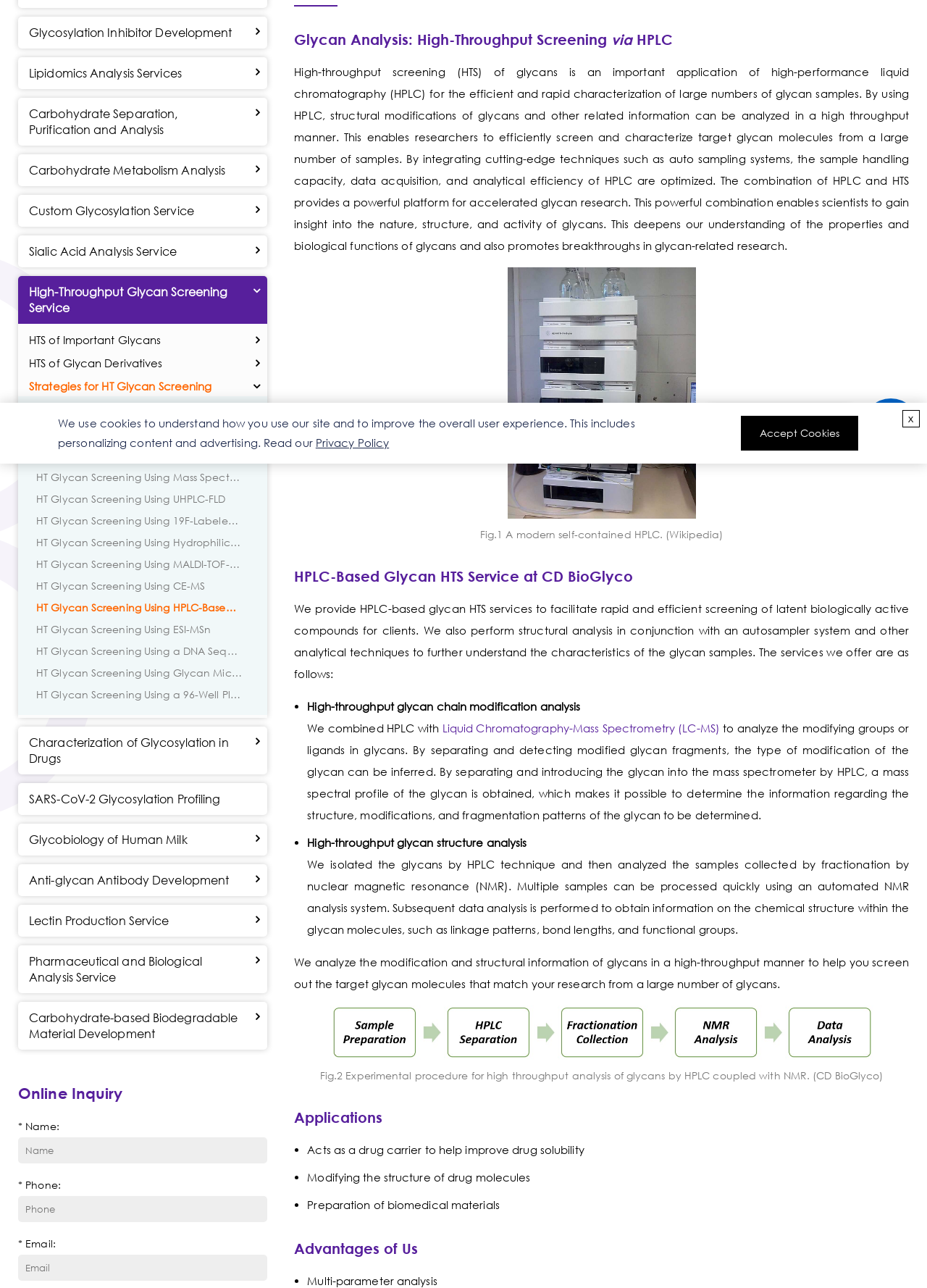Identify the bounding box coordinates of the HTML element based on this description: "SARS-CoV-2 Glycosylation Profiling".

[0.02, 0.608, 0.265, 0.633]